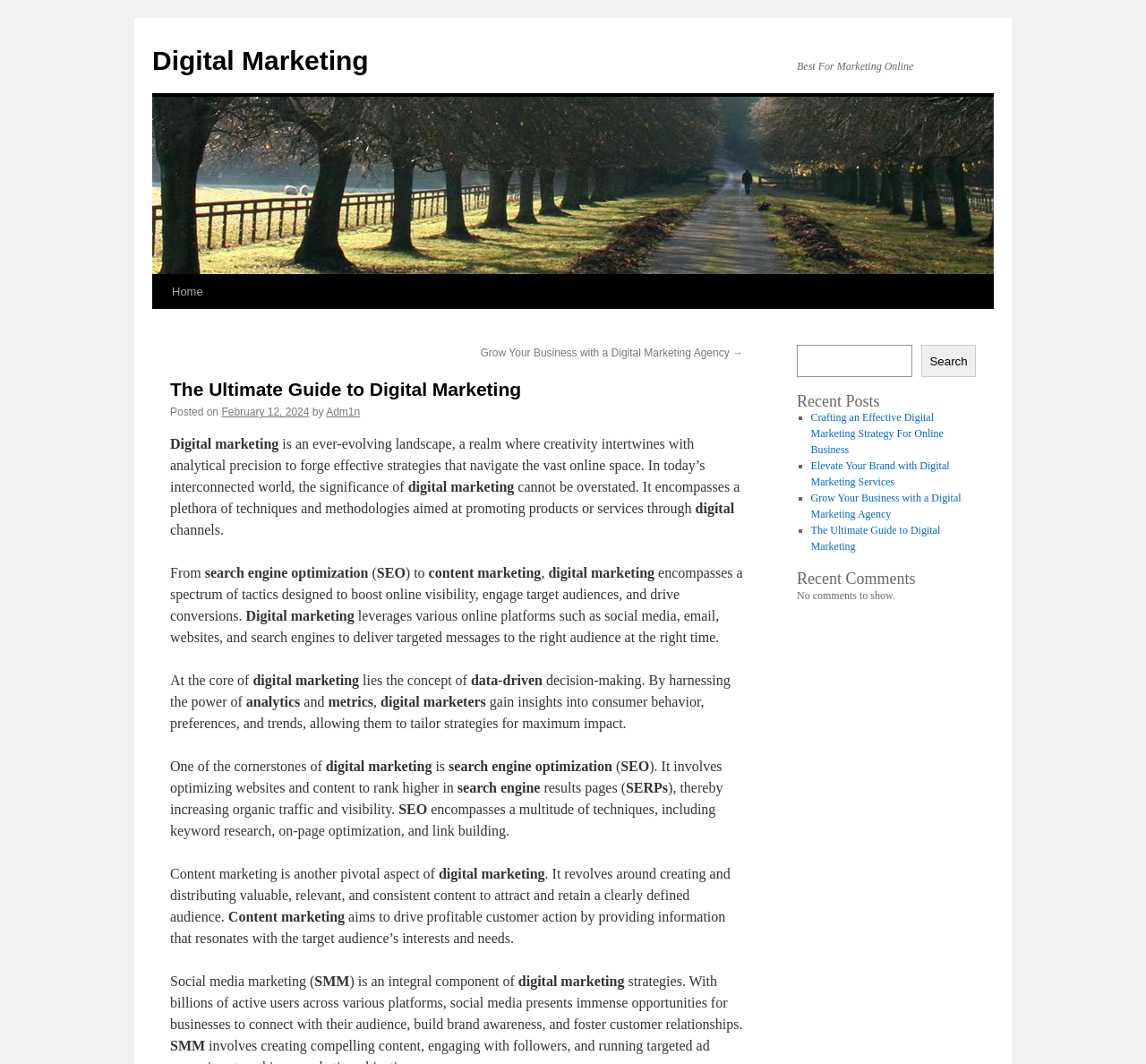Determine the bounding box coordinates of the region I should click to achieve the following instruction: "Click the 'Home' link". Ensure the bounding box coordinates are four float numbers between 0 and 1, i.e., [left, top, right, bottom].

[0.142, 0.258, 0.185, 0.29]